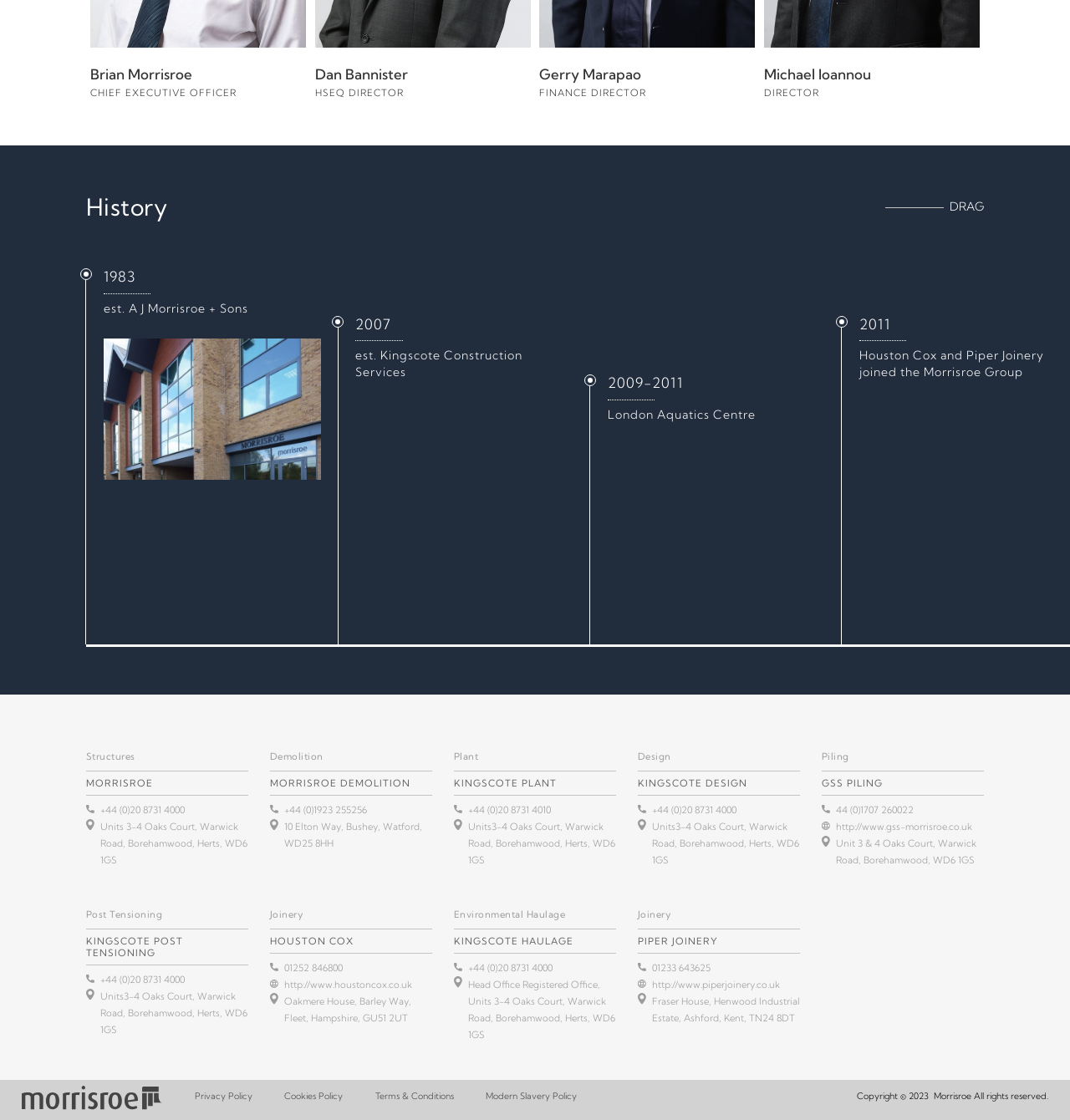Identify the bounding box of the UI element described as follows: "Click to Join!". Provide the coordinates as four float numbers in the range of 0 to 1 [left, top, right, bottom].

None